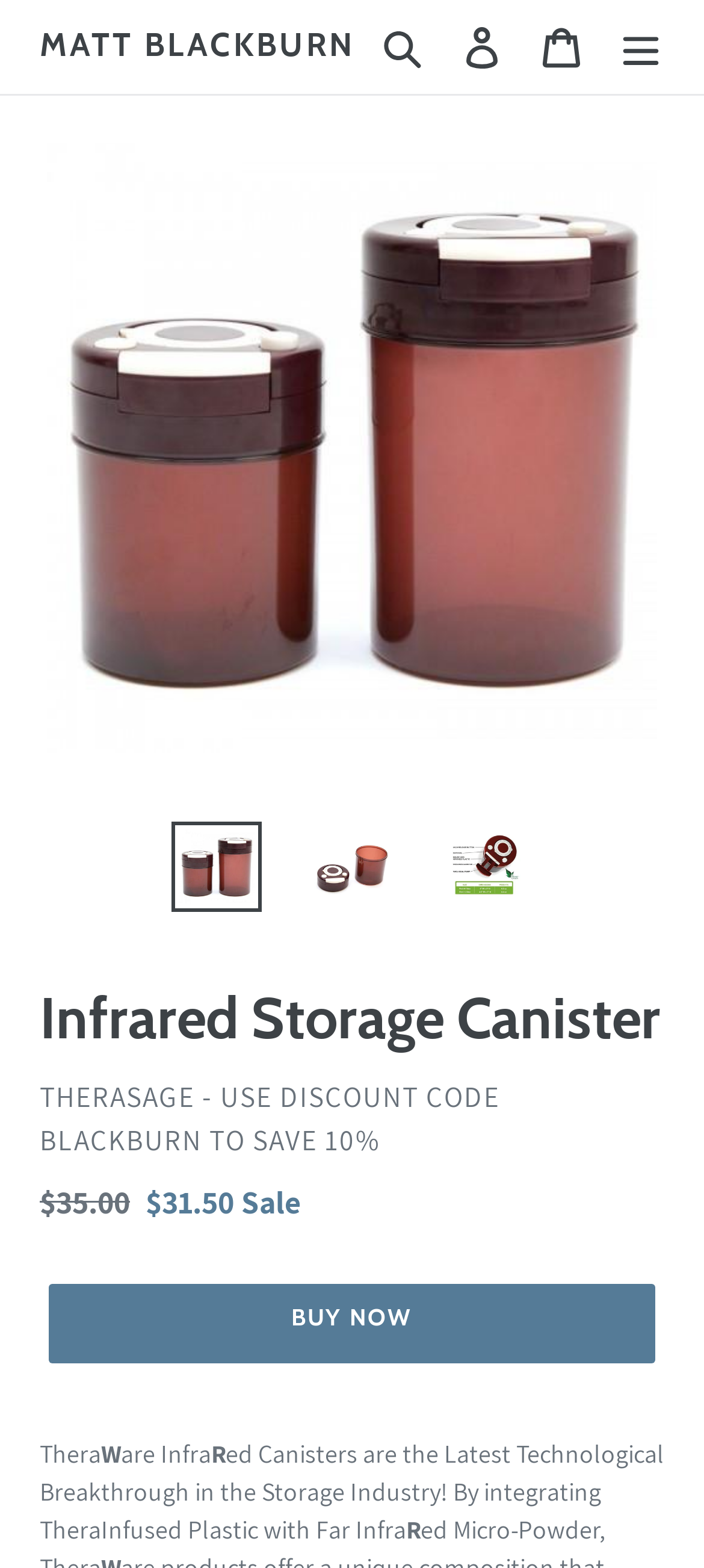Please identify the webpage's heading and generate its text content.

Infrared Storage Canister